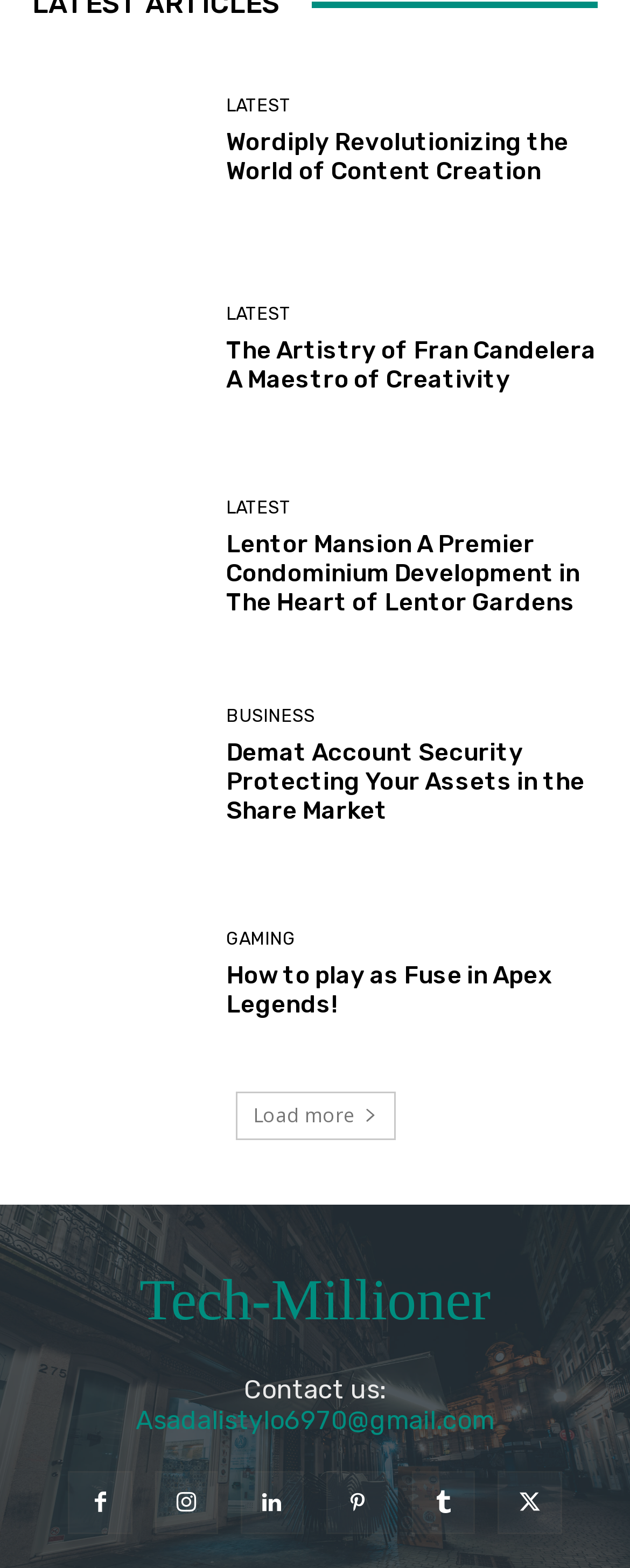Could you highlight the region that needs to be clicked to execute the instruction: "Contact us through email"?

[0.215, 0.896, 0.785, 0.915]